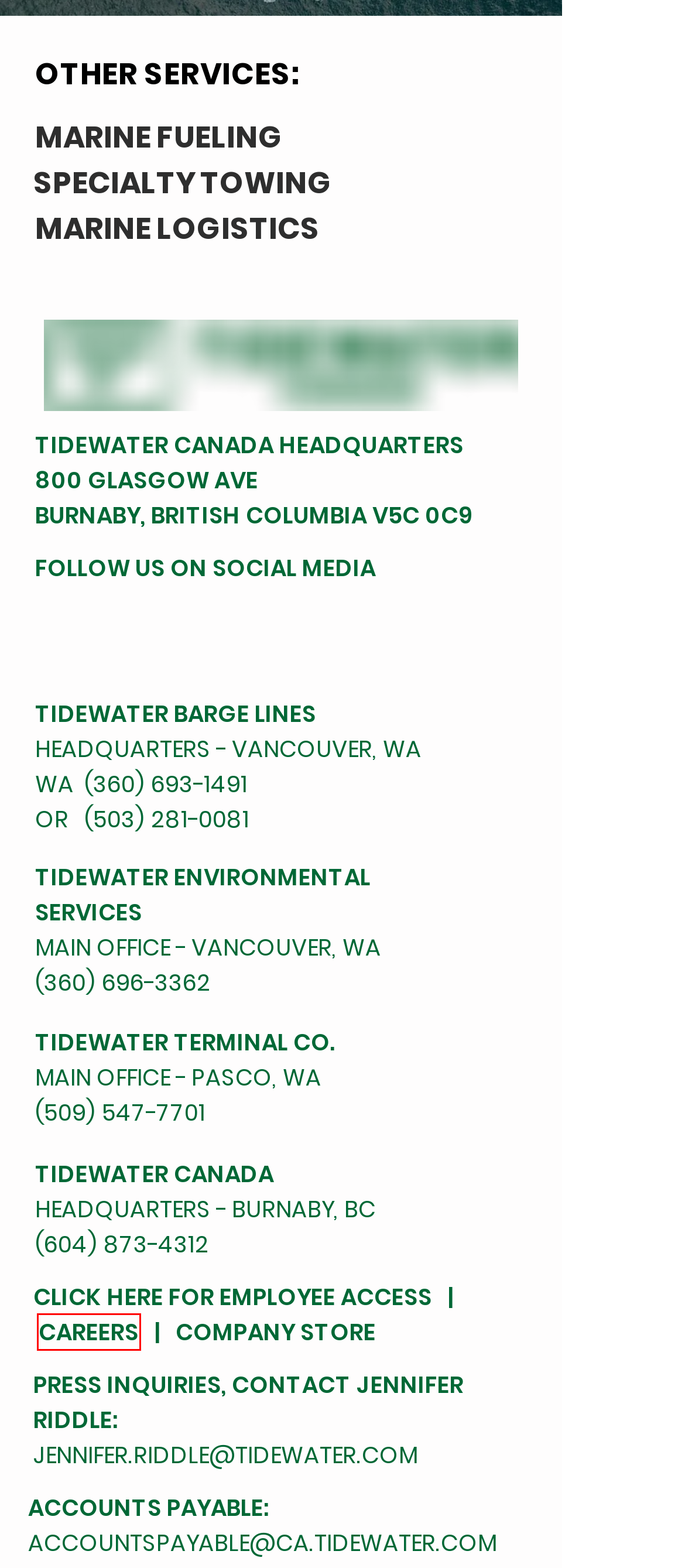Observe the provided screenshot of a webpage that has a red rectangle bounding box. Determine the webpage description that best matches the new webpage after clicking the element inside the red bounding box. Here are the candidates:
A. STORE | Tidewater Canada
B. CONTACT US | Tidewater Canada
C. EMPLOYEE ACCESS | Tidewater Canada
D. MARINE FUELING | Tidewater Canada
E. CAREERS | Tidewater Canada
F. SPECIALTY TOWING | Tidewater Canada
G. MARINE LOGISTICS | Tidewater Canada
H. PRIVACY POLICY | Tidewater Canada

E